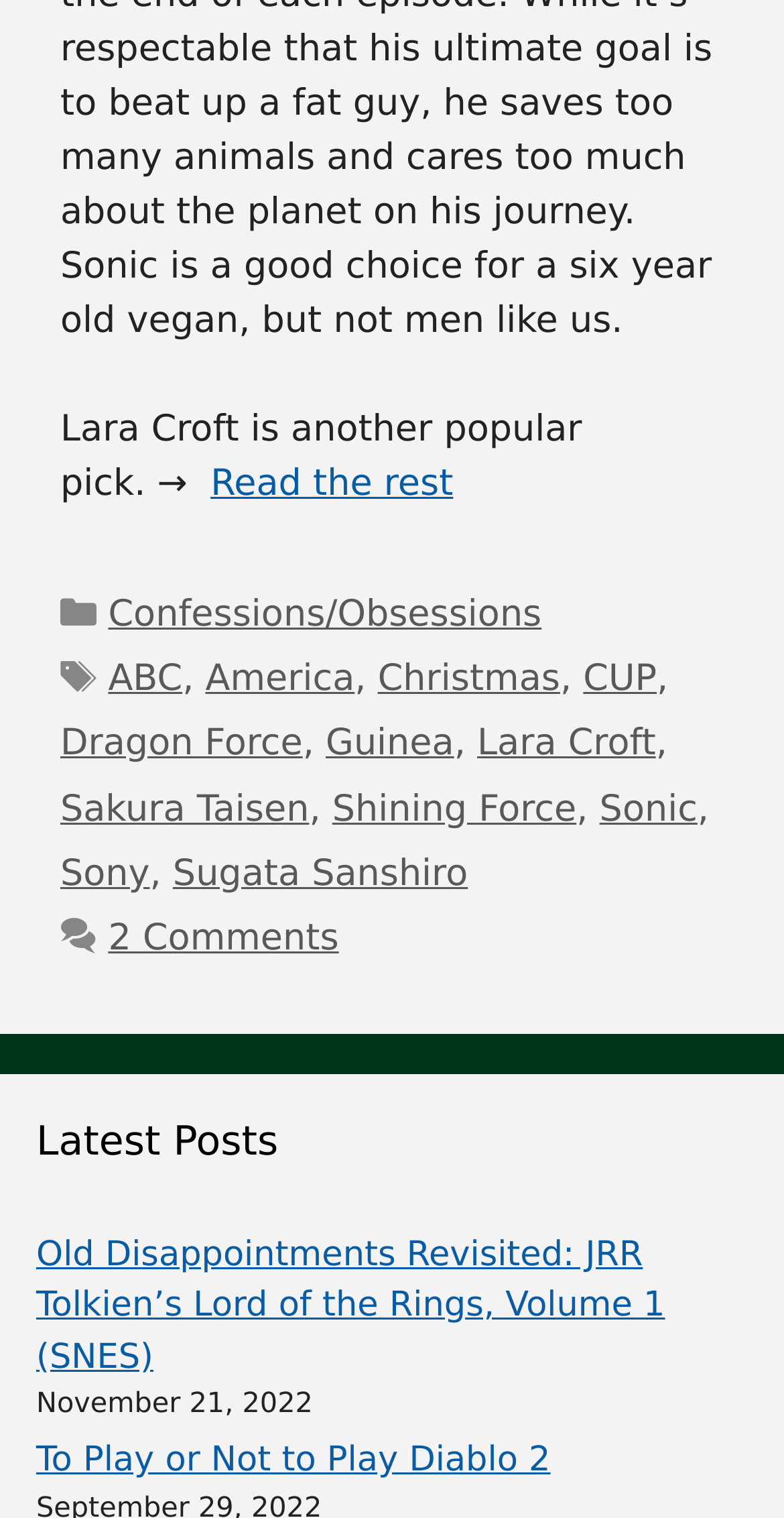Using the details in the image, give a detailed response to the question below:
How many tags are listed?

I counted the number of tags listed in the footer section, and there are 9 tags listed, which are 'ABC', 'America', 'Christmas', 'CUP', 'Dragon Force', 'Guinea', 'Lara Croft', 'Sakura Taisen', and 'Shining Force'.